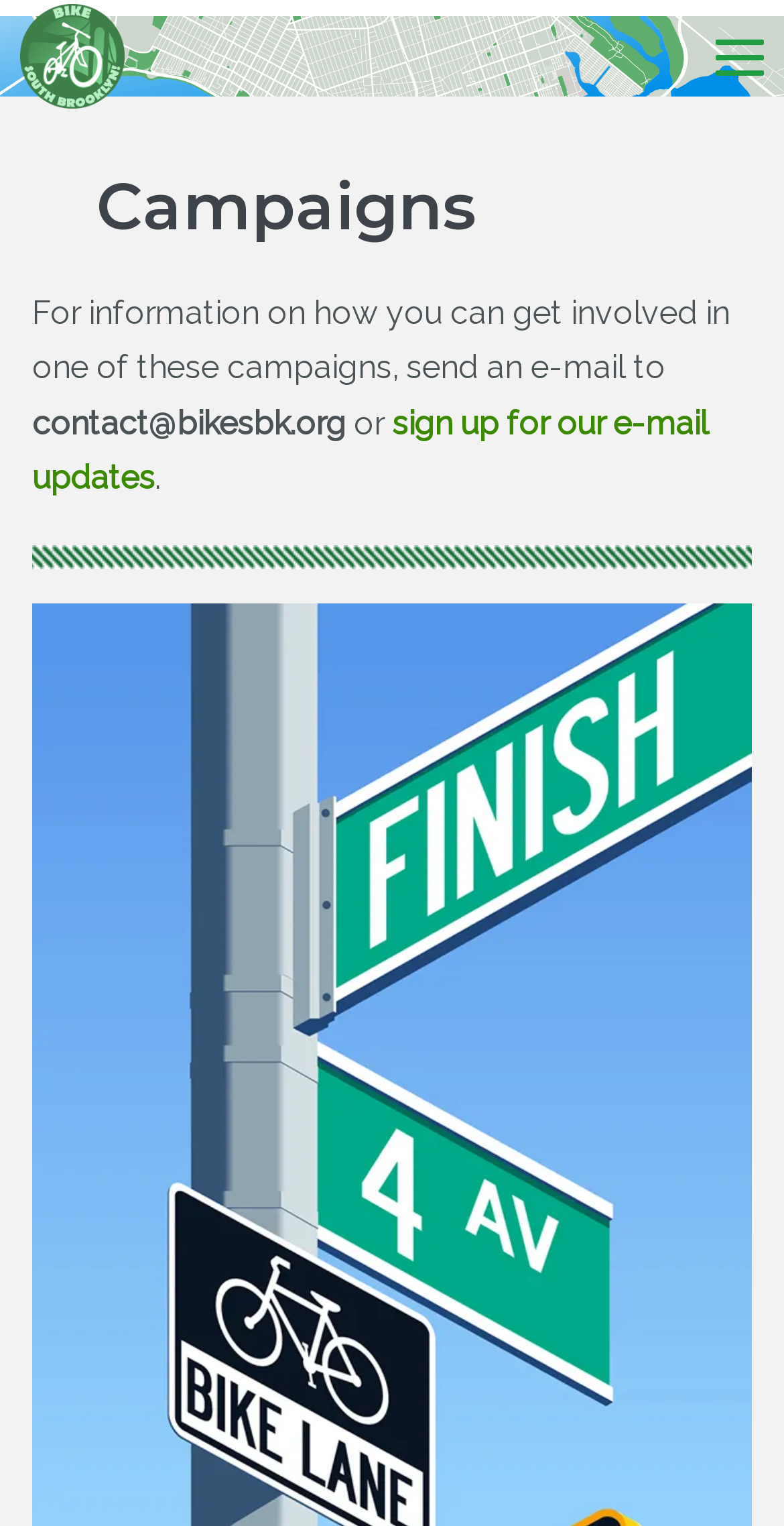Determine the bounding box coordinates (top-left x, top-left y, bottom-right x, bottom-right y) of the UI element described in the following text: Menu Toggle

[0.913, 0.023, 1.0, 0.054]